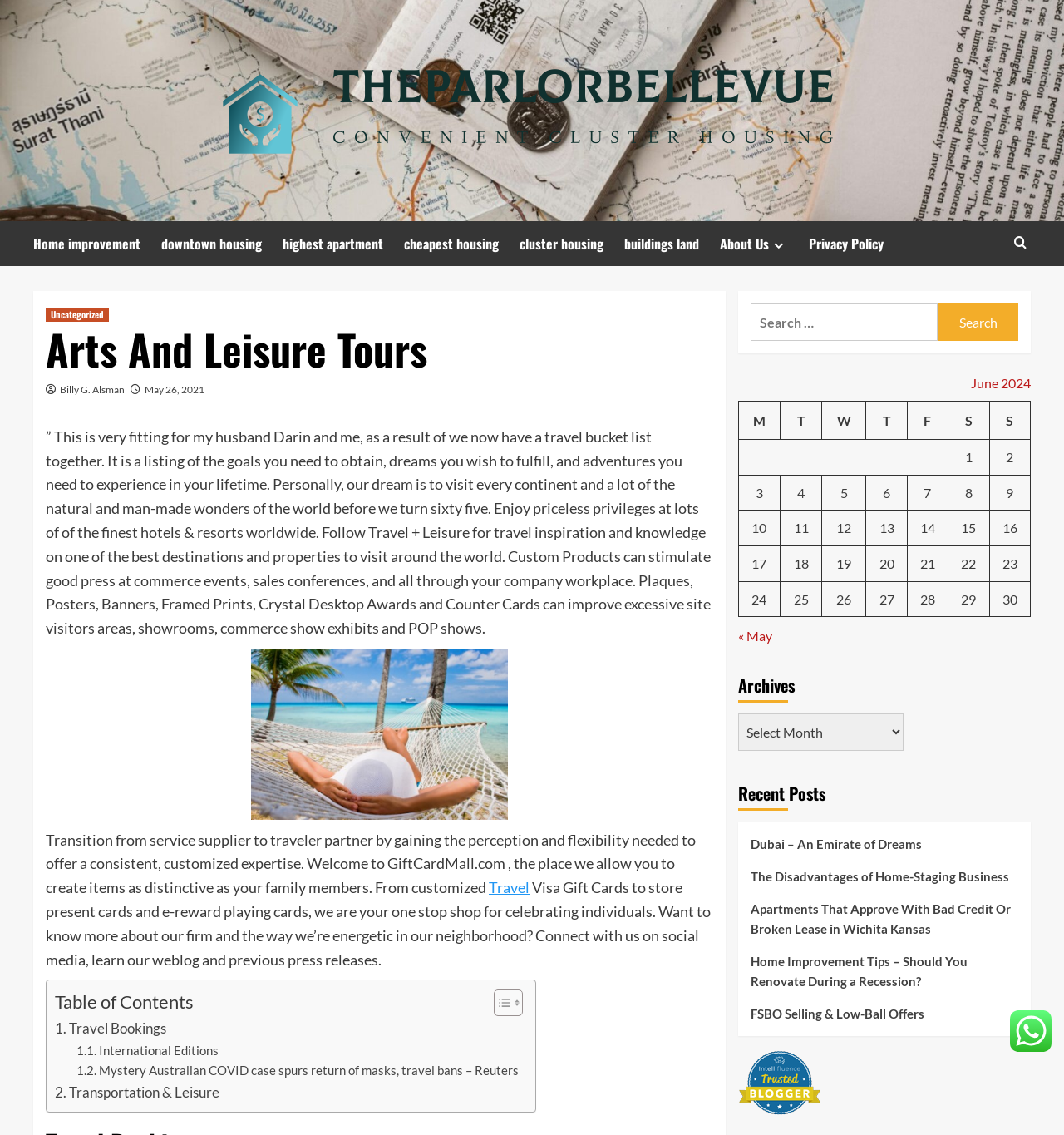Locate the bounding box of the UI element based on this description: "About Us". Provide four float numbers between 0 and 1 as [left, top, right, bottom].

[0.677, 0.195, 0.76, 0.234]